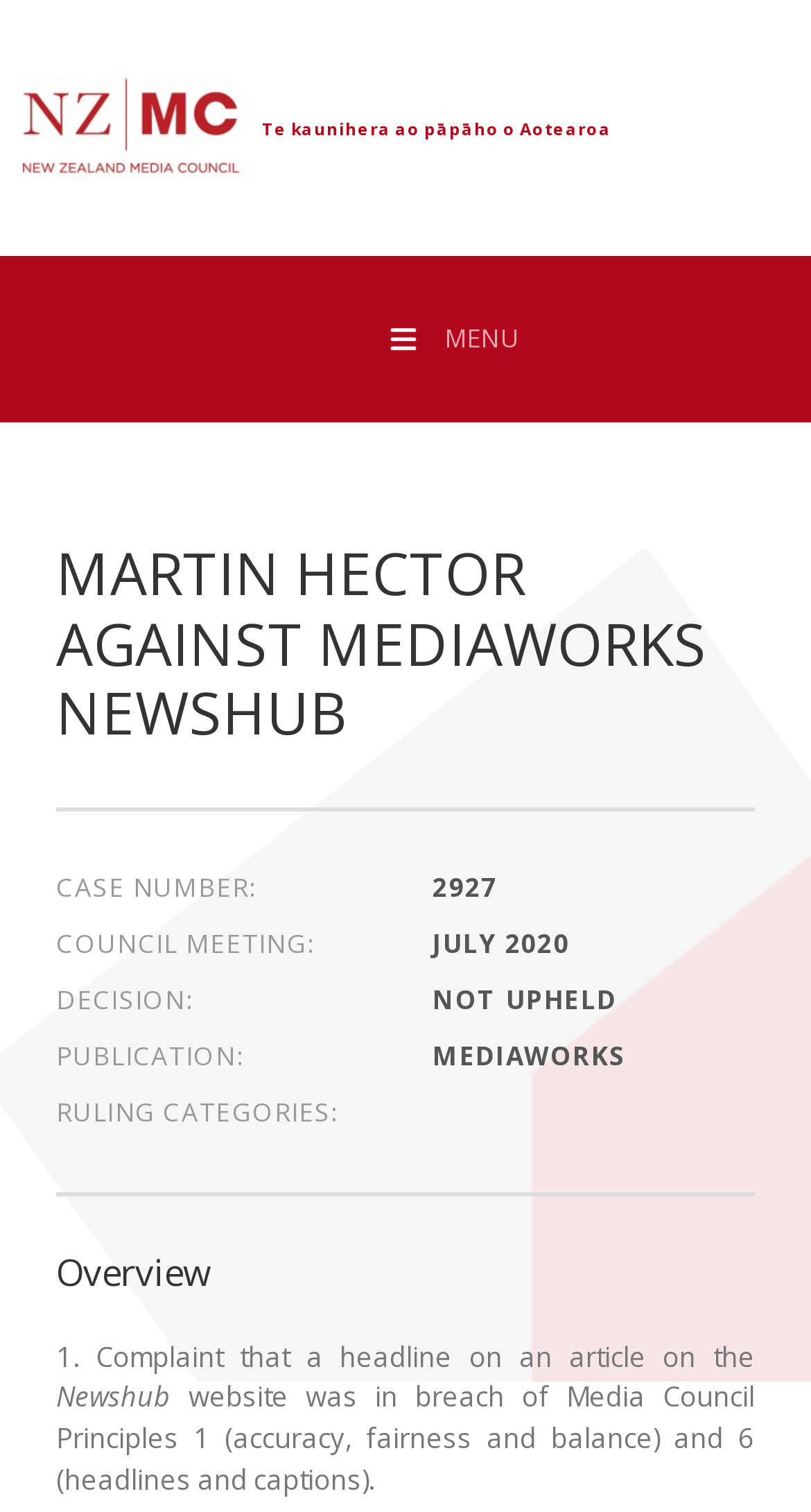Provide an in-depth caption for the contents of the webpage.

The webpage is about a specific case, MARTIN HECTOR AGAINST MEDIAWORKS NEWSHUB, on the New Zealand Media Council website. At the top left corner, there is a New Zealand Media Council logo, accompanied by a link to the logo. Next to the logo, there is a button to open mobile navigation, which contains a link labeled "MENU" with an icon.

Below the navigation button, there is a prominent heading displaying the case title, MARTIN HECTOR AGAINST MEDIAWORKS NEWSHUB. Underneath the heading, there are several lines of text, including the case number, council meeting date, decision, publication, and ruling categories. The text is organized in a clear and concise manner, with each piece of information labeled accordingly.

Further down the page, there is another heading labeled "Overview", followed by a paragraph of text describing the complaint. The text explains that the complaint is about a headline on an article on the Newshub website, which allegedly breached Media Council Principles 1 and 6.